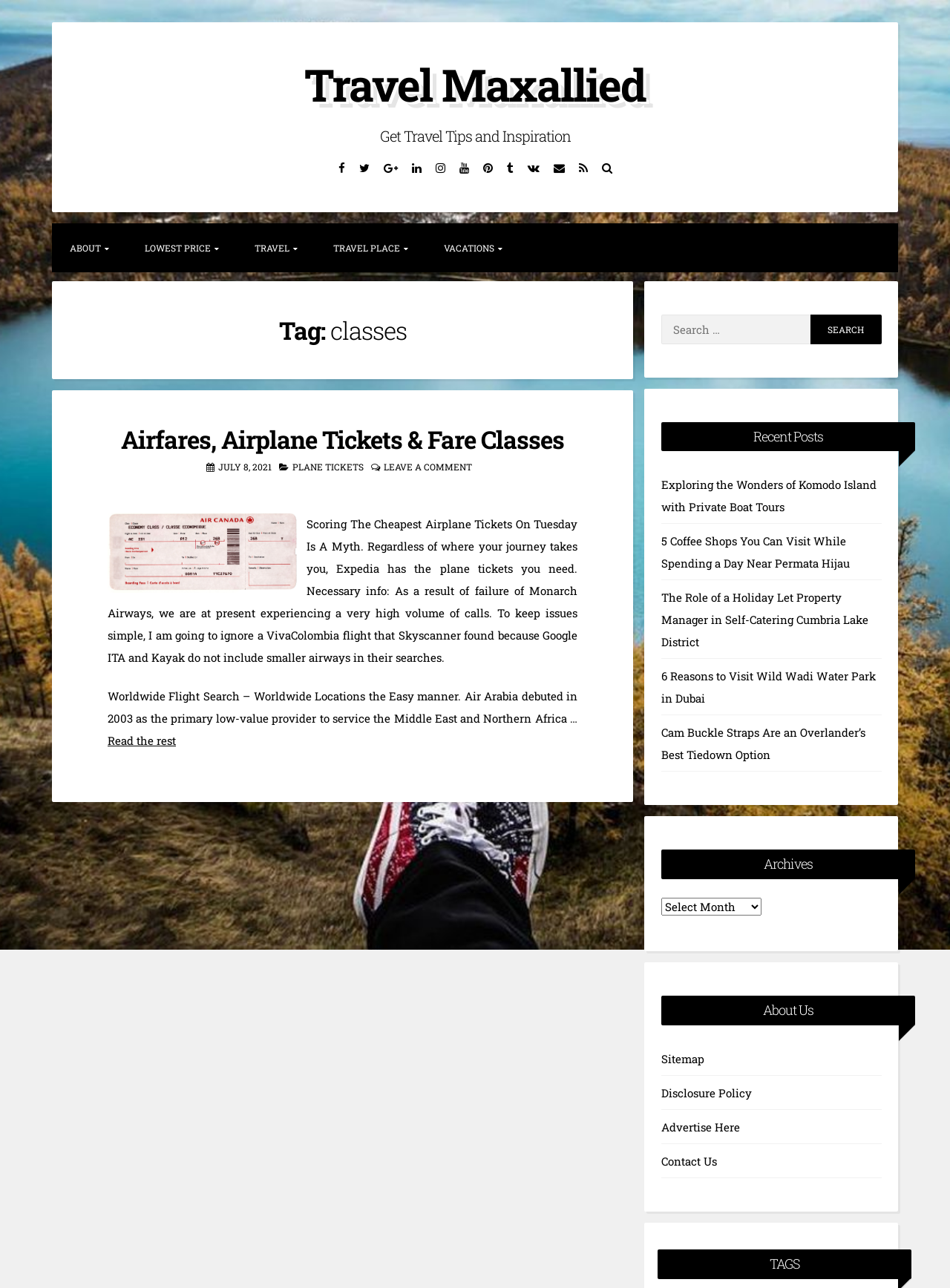Please locate the bounding box coordinates of the element that should be clicked to achieve the given instruction: "Enter email address".

None